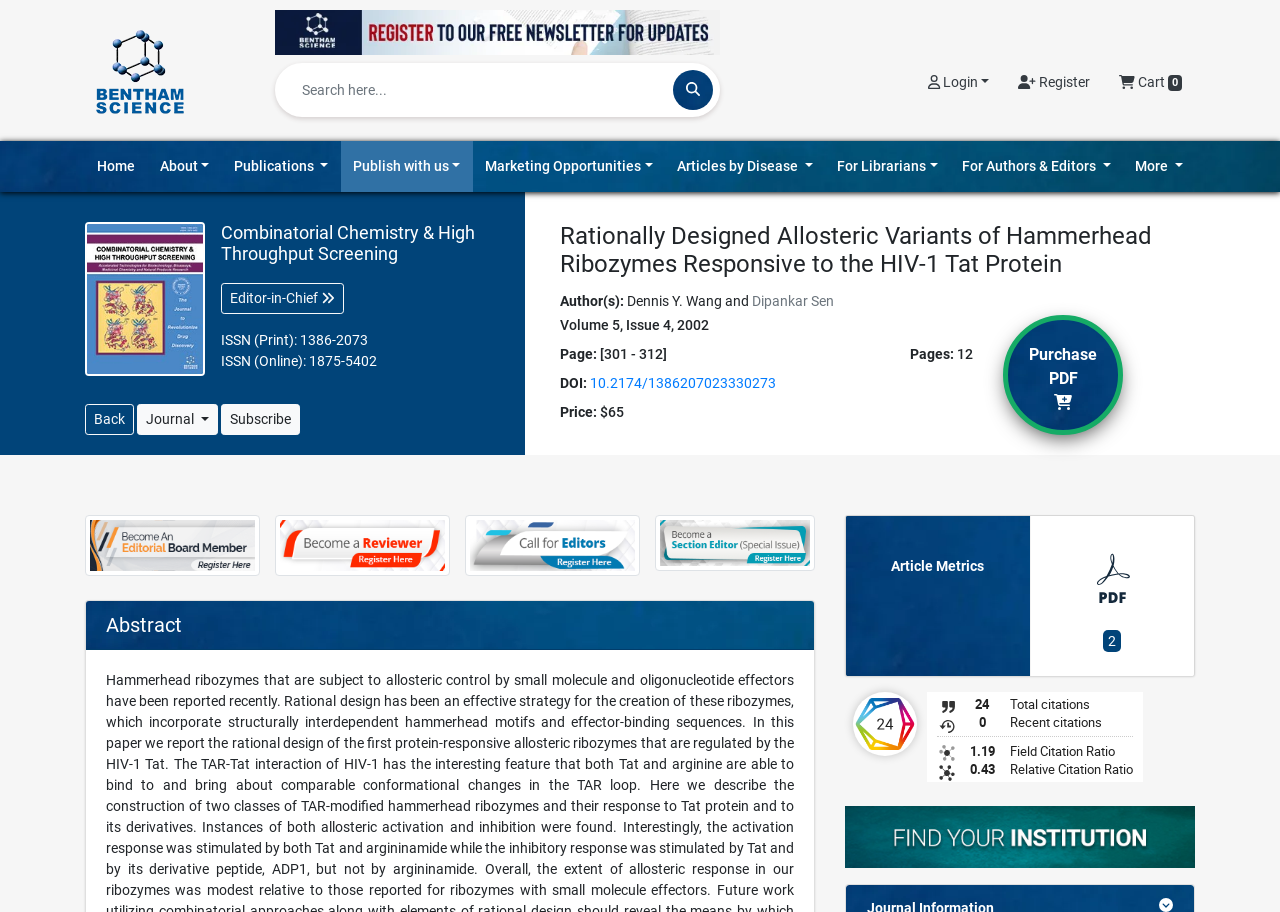Identify the bounding box coordinates of the section to be clicked to complete the task described by the following instruction: "Read the abstract". The coordinates should be four float numbers between 0 and 1, formatted as [left, top, right, bottom].

[0.083, 0.672, 0.62, 0.698]